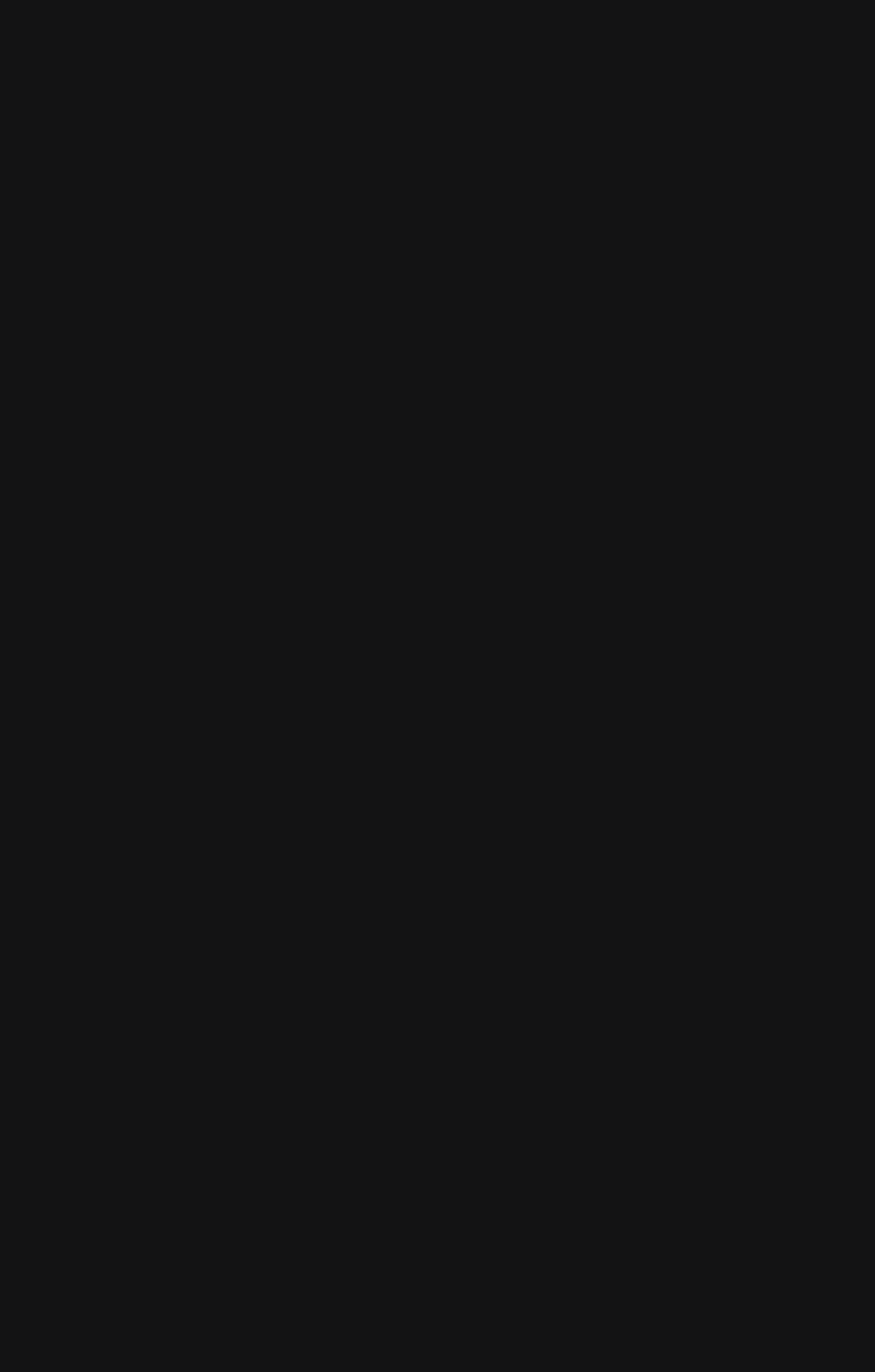What is the name of the travel company?
Based on the image content, provide your answer in one word or a short phrase.

Elyon Travel